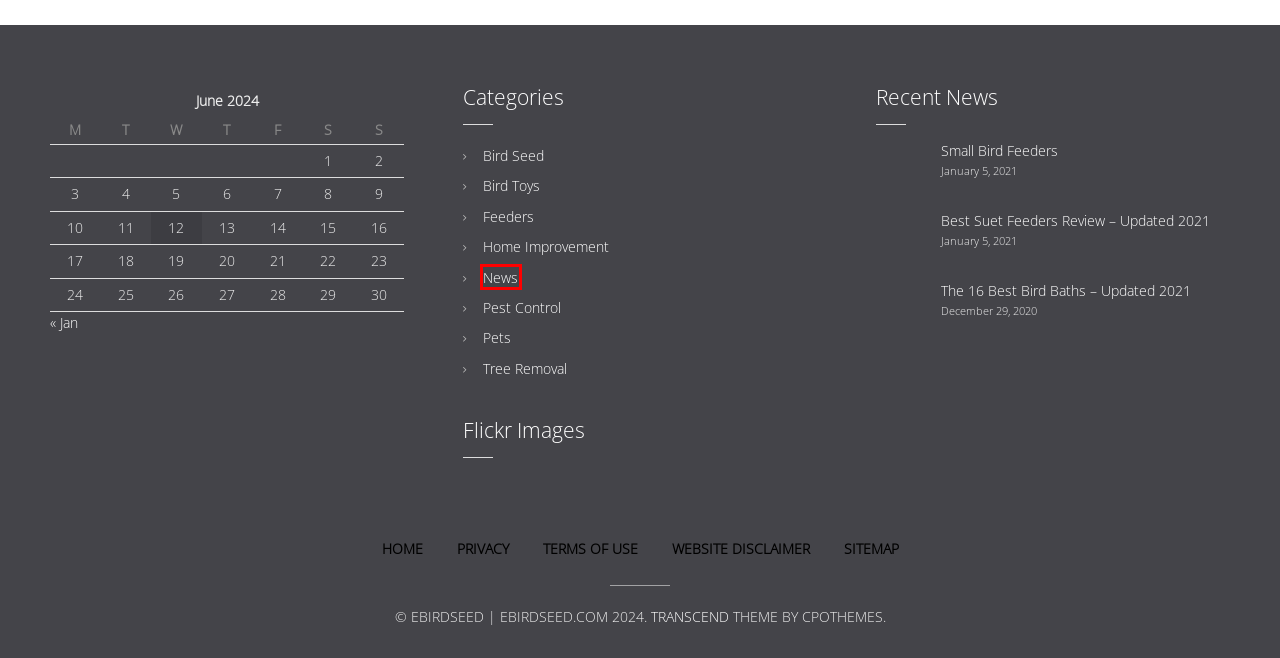Review the webpage screenshot provided, noting the red bounding box around a UI element. Choose the description that best matches the new webpage after clicking the element within the bounding box. The following are the options:
A. Bird Seed Archives - eBirdSeed | eBirdseed.com
B. Terms Of Use - eBirdSeed | eBirdseed.com
C. News Archives - eBirdSeed | eBirdseed.com
D. Privacy - eBirdSeed | eBirdseed.com
E. Website Disclaimer - eBirdSeed | eBirdseed.com
F. Tree Removal Archives - eBirdSeed | eBirdseed.com
G. Transcend - A Free & Premium Business WordPress Theme
H. Top 16 Best Bird Baths - Updated 2021

C